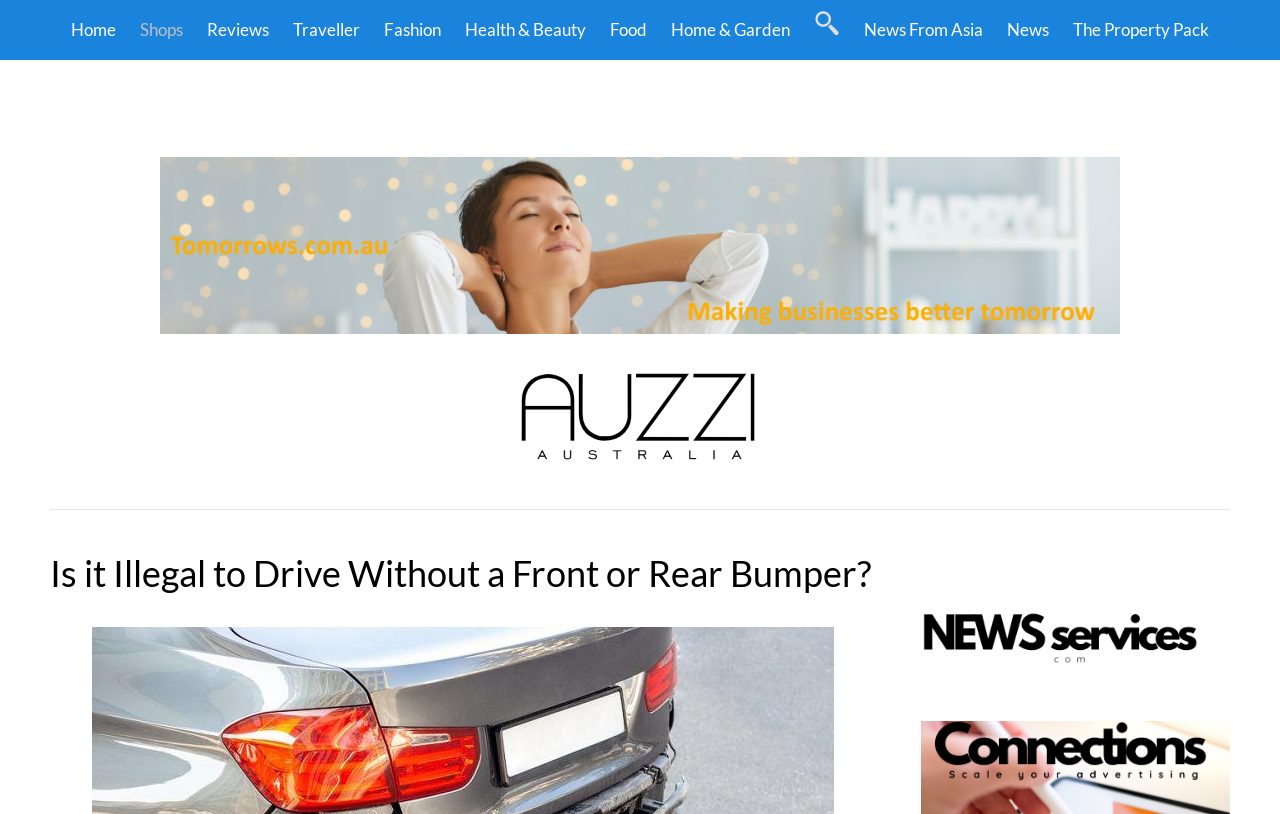Can you find the bounding box coordinates for the element that needs to be clicked to execute this instruction: "go to home page"? The coordinates should be given as four float numbers between 0 and 1, i.e., [left, top, right, bottom].

[0.055, 0.0, 0.1, 0.074]